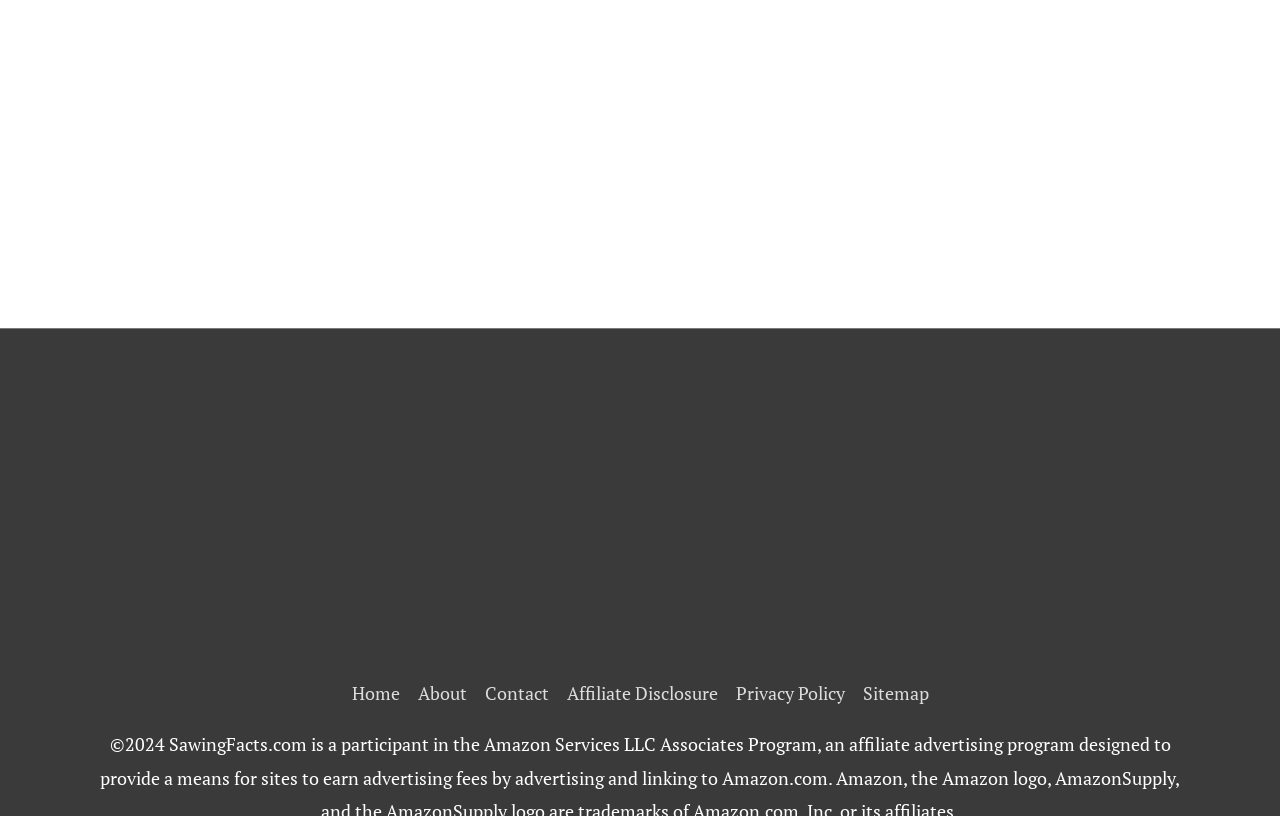How many navigation links are there?
Based on the visual content, answer with a single word or a brief phrase.

7